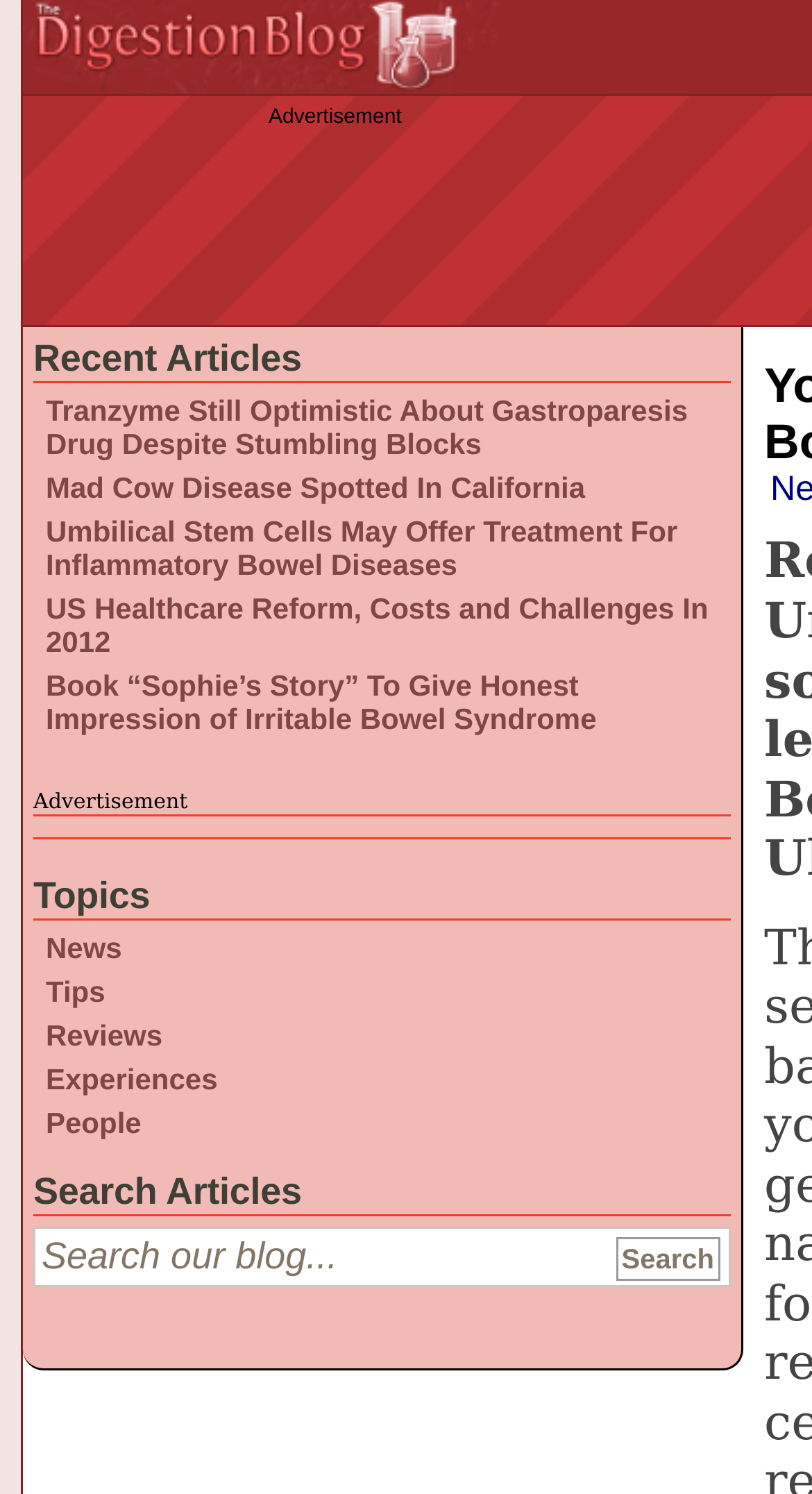Locate the bounding box coordinates of the segment that needs to be clicked to meet this instruction: "Learn about Umbilical Stem Cells treatment".

[0.056, 0.344, 0.834, 0.389]